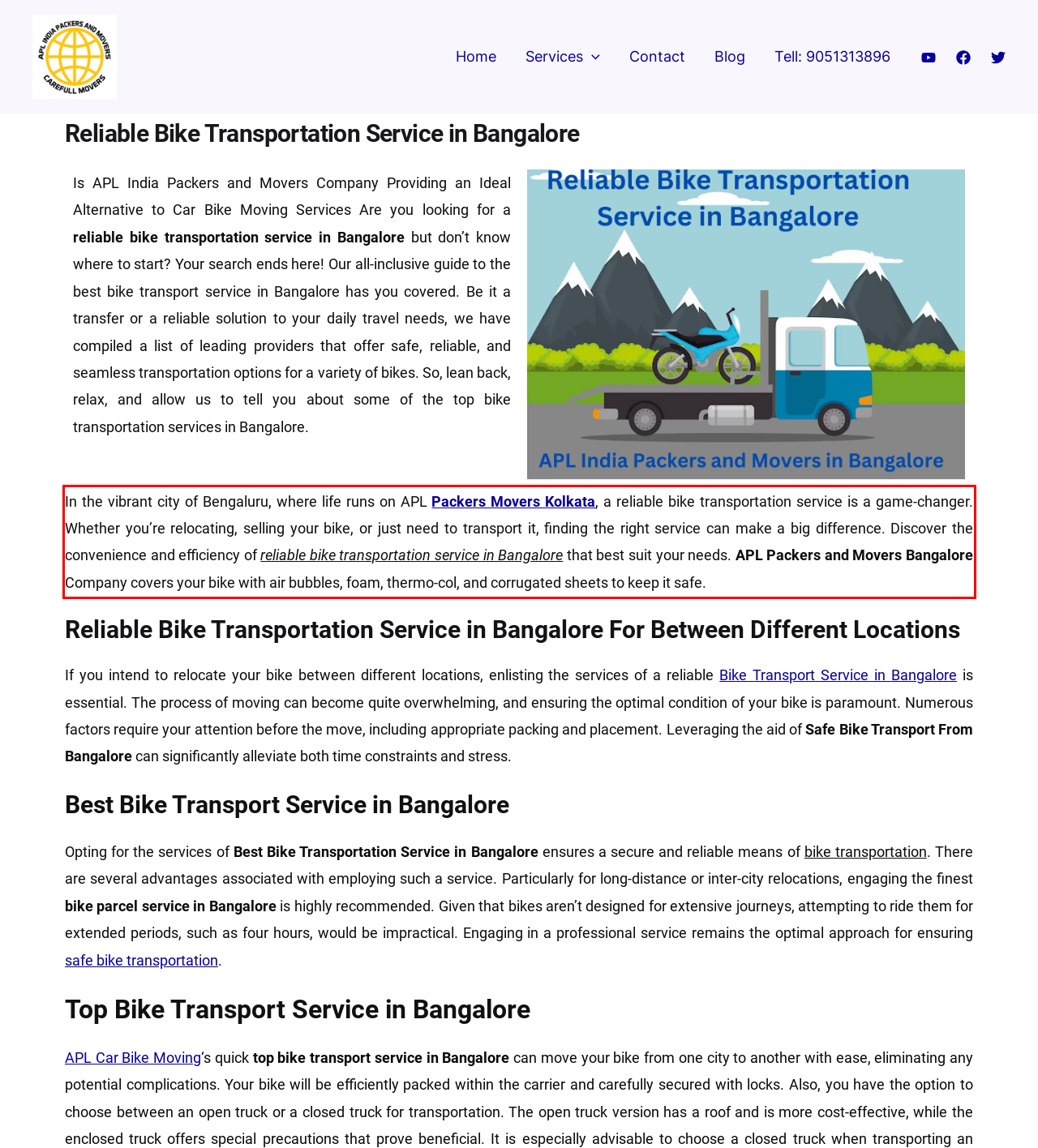You have a screenshot of a webpage with a red bounding box. Use OCR to generate the text contained within this red rectangle.

In the vibrant city of Bengaluru, where life runs on APL Packers Movers Kolkata, a reliable bike transportation service is a game-changer. Whether you’re relocating, selling your bike, or just need to transport it, finding the right service can make a big difference. Discover the convenience and efficiency of reliable bike transportation service in Bangalore that best suit your needs. APL Packers and Movers Bangalore Company covers your bike with air bubbles, foam, thermo-col, and corrugated sheets to keep it safe.